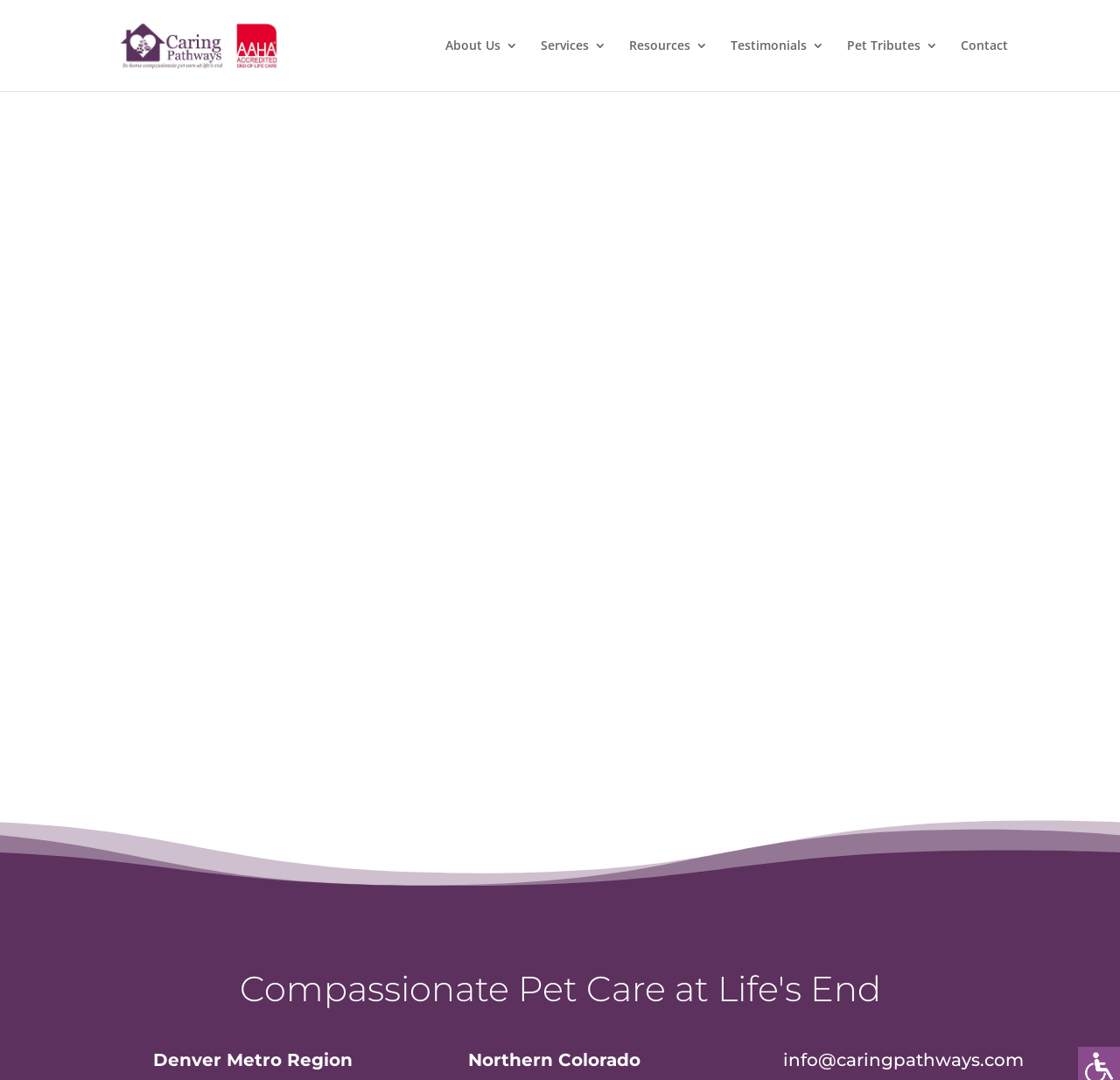Determine the bounding box coordinates for the clickable element to execute this instruction: "View the next tribute". Provide the coordinates as four float numbers between 0 and 1, i.e., [left, top, right, bottom].

[0.809, 0.546, 0.861, 0.566]